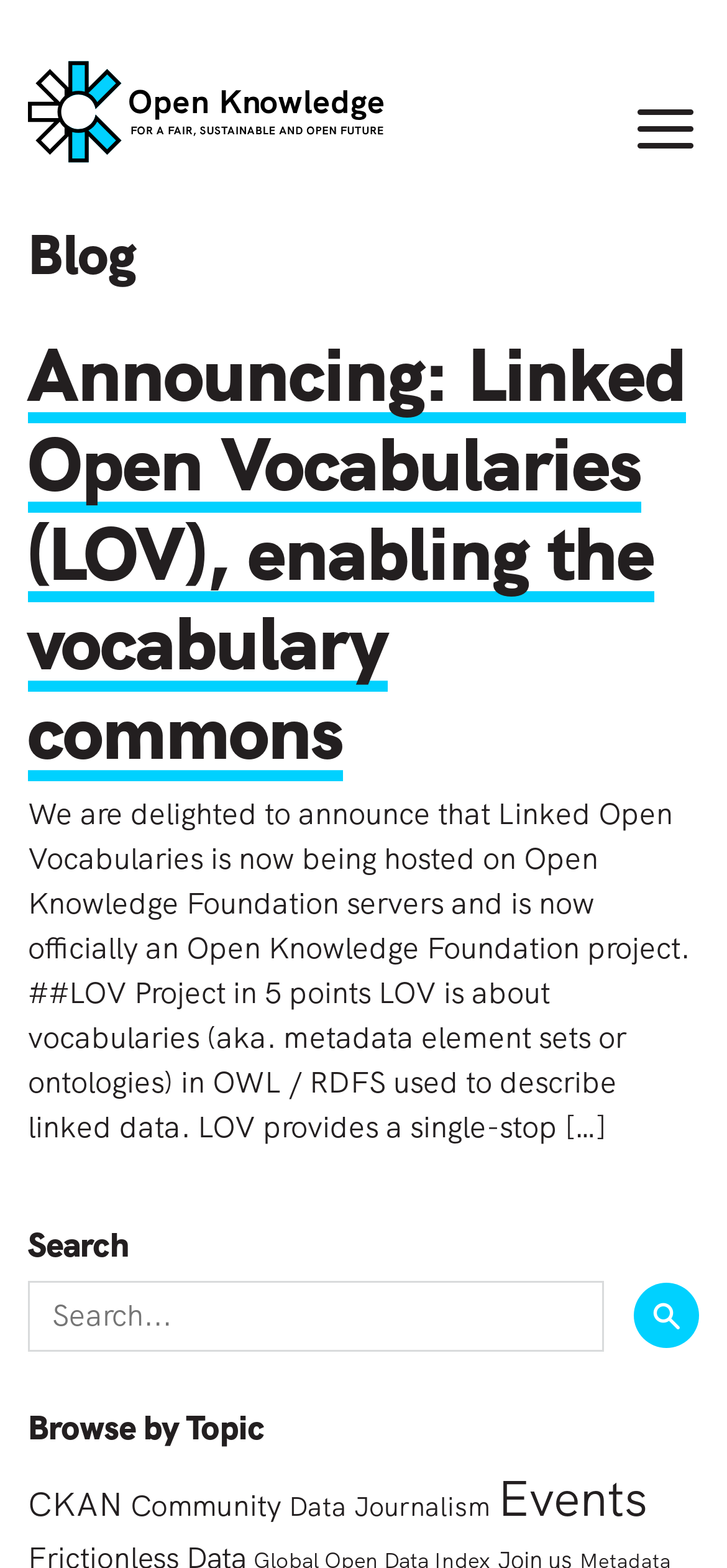Write a detailed summary of the webpage, including text, images, and layout.

The webpage appears to be a blog page from the Open Knowledge Foundation, with a focus on announcing a new project called Linked Open Vocabularies (LOV). 

At the top left of the page, there is a logo image with a link to the homepage. Next to it, there is a heading that reads "Blog". 

Below the logo and heading, there is a main article section that takes up most of the page. The article has a heading that announces the LOV project, and a link to the same article. The article text describes the LOV project, mentioning that it provides a single-stop shop for vocabularies used to describe linked data.

On the right side of the page, there is a search bar with a textbox and a submit button. Above the search bar, there are three headings: "Search", "Browse by Topic", and a list of links to browse by topic, including CKAN, Community, Data Journalism, and Events, each with a corresponding number of items.

At the top right of the page, there is a link to open the menu.